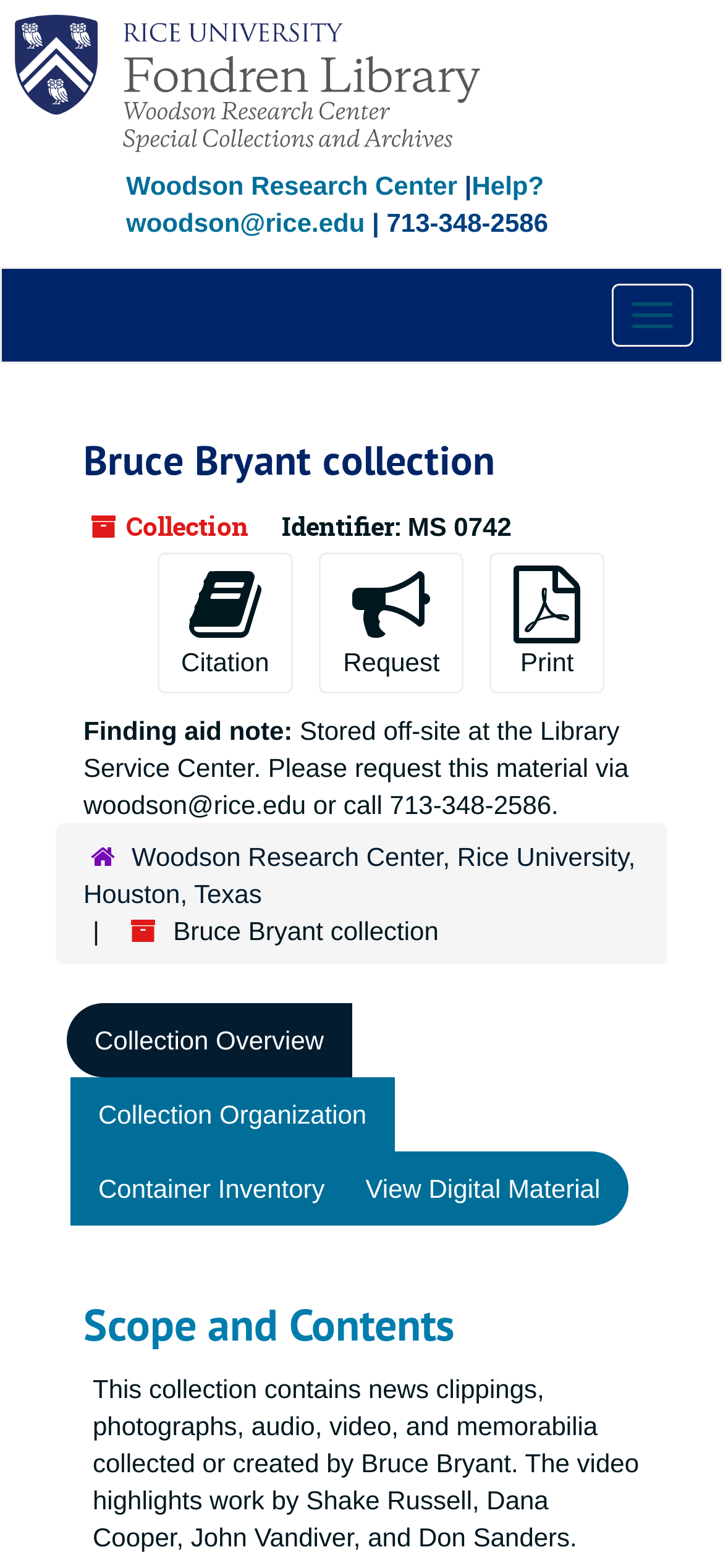Bounding box coordinates are specified in the format (top-left x, top-left y, bottom-right x, bottom-right y). All values are floating point numbers bounded between 0 and 1. Please provide the bounding box coordinate of the region this sentence describes: Woodson Research Center

[0.174, 0.109, 0.632, 0.128]